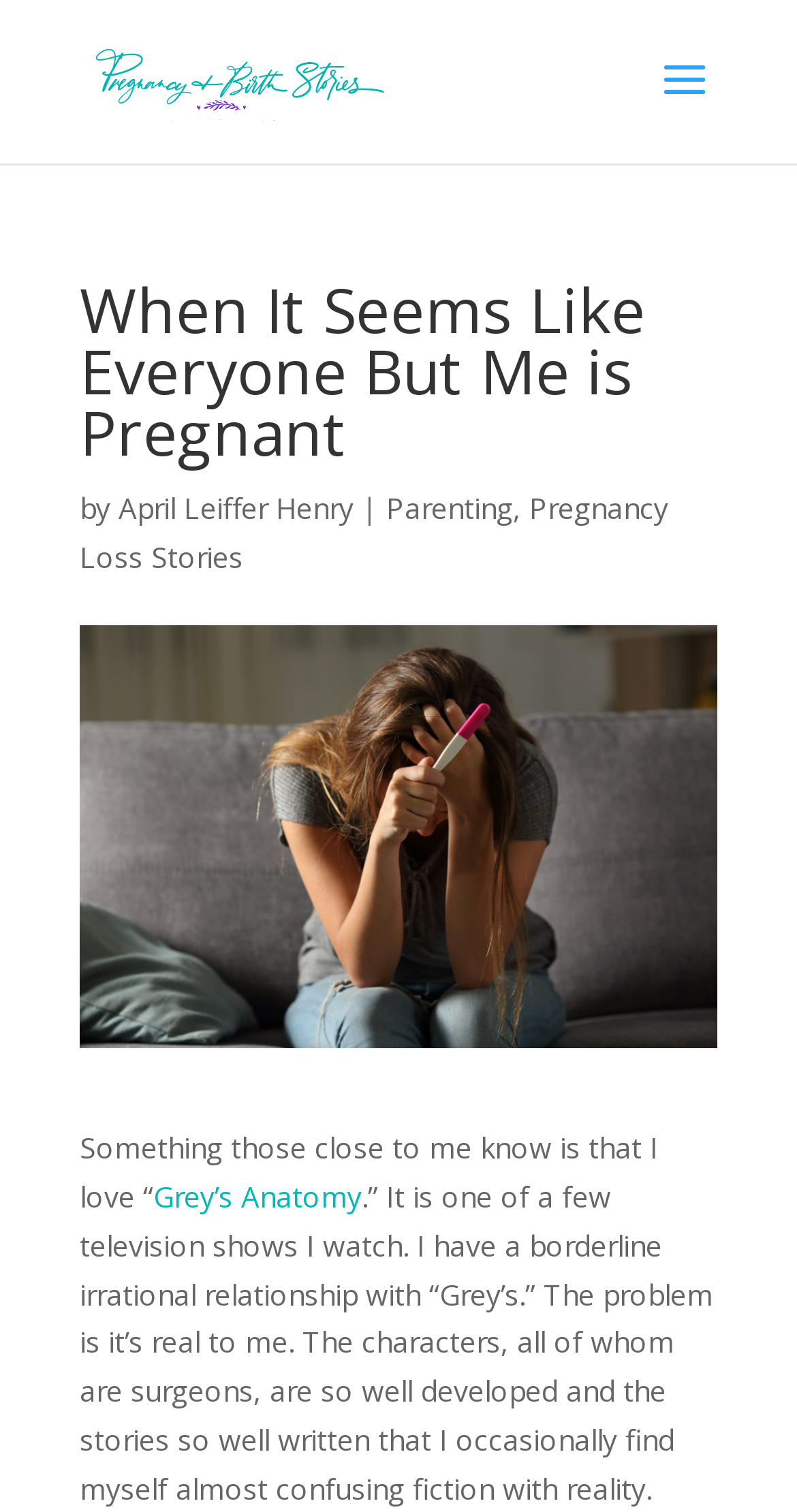Using the given description, provide the bounding box coordinates formatted as (top-left x, top-left y, bottom-right x, bottom-right y), with all values being floating point numbers between 0 and 1. Description: Grey’s Anatomy

[0.192, 0.778, 0.454, 0.804]